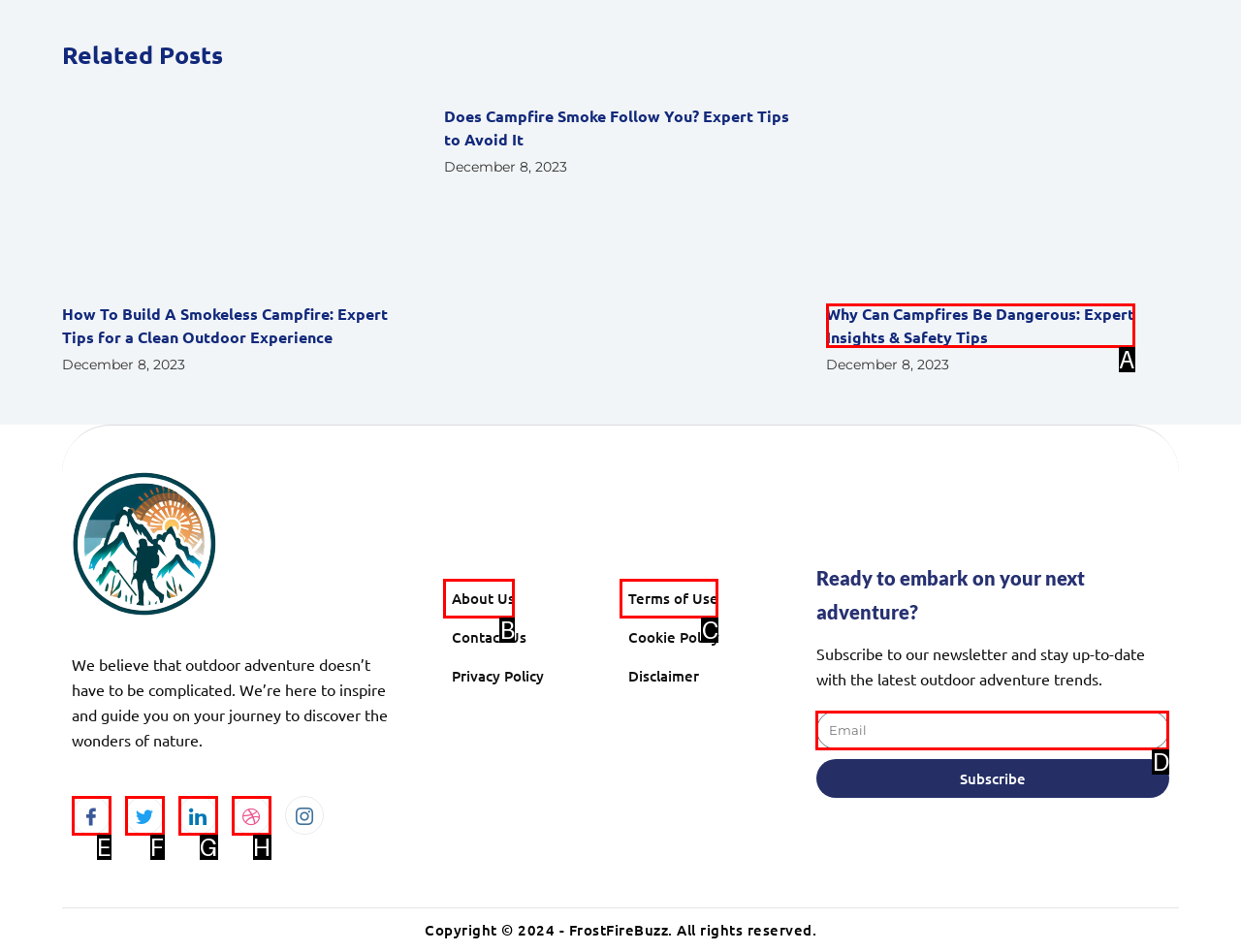Find the option that best fits the description: parent_node: Email name="form_fields[email]" placeholder="Email". Answer with the letter of the option.

D